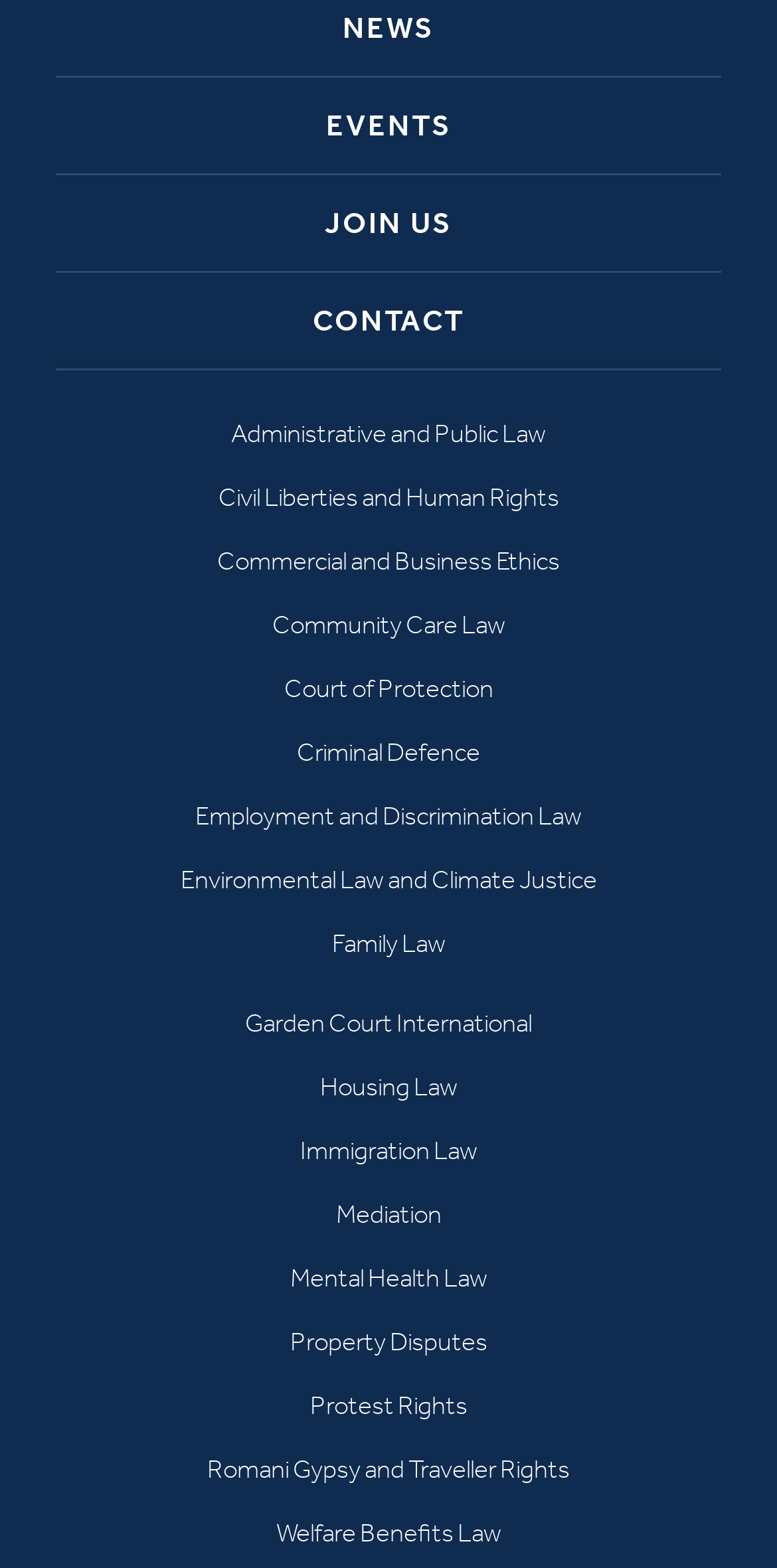Pinpoint the bounding box coordinates of the clickable area needed to execute the instruction: "learn about Environmental Law and Climate Justice". The coordinates should be specified as four float numbers between 0 and 1, i.e., [left, top, right, bottom].

[0.232, 0.552, 0.768, 0.571]